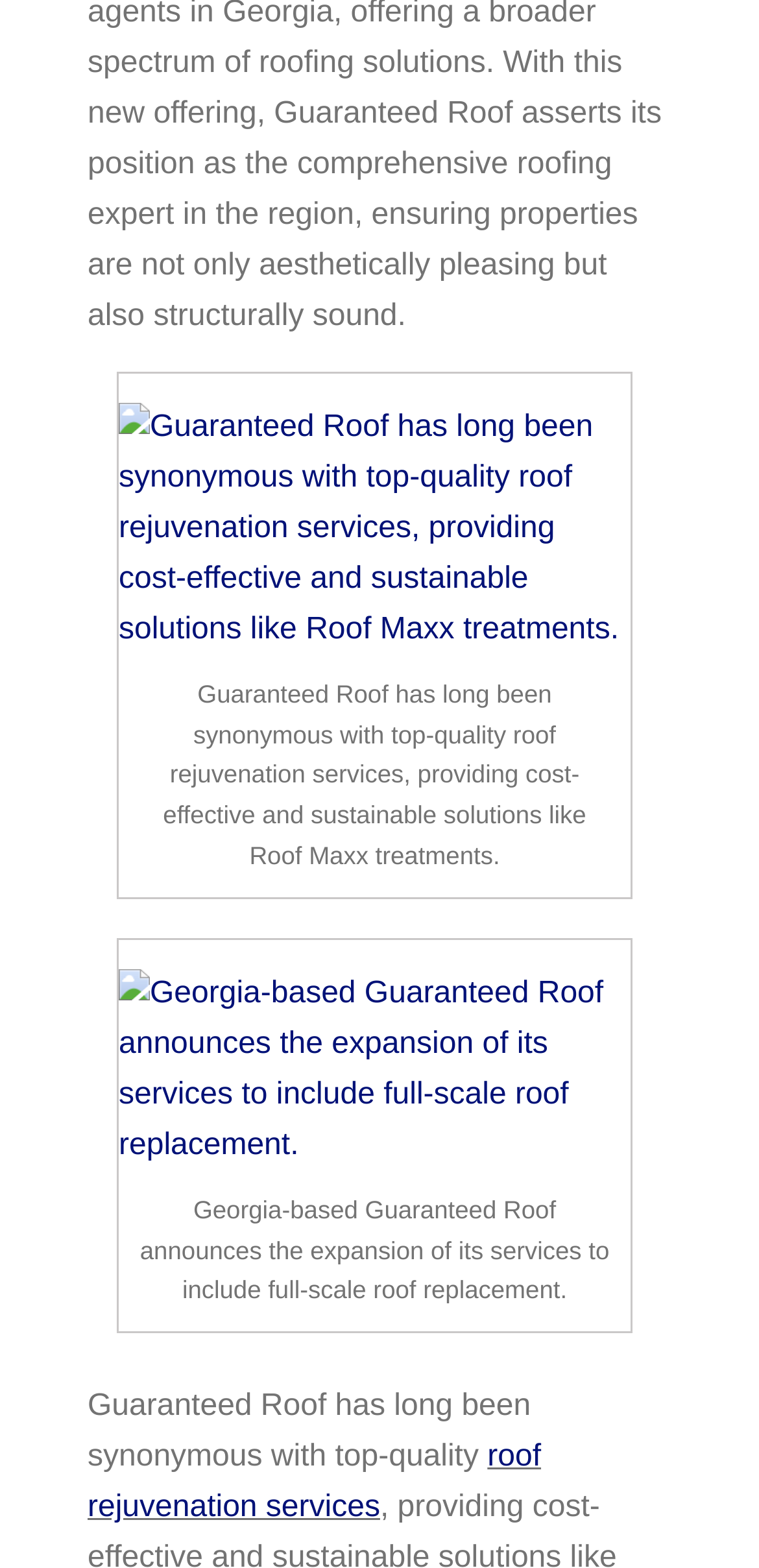Respond to the question below with a concise word or phrase:
What is the topic of the text in the static text element?

Guaranteed Roof